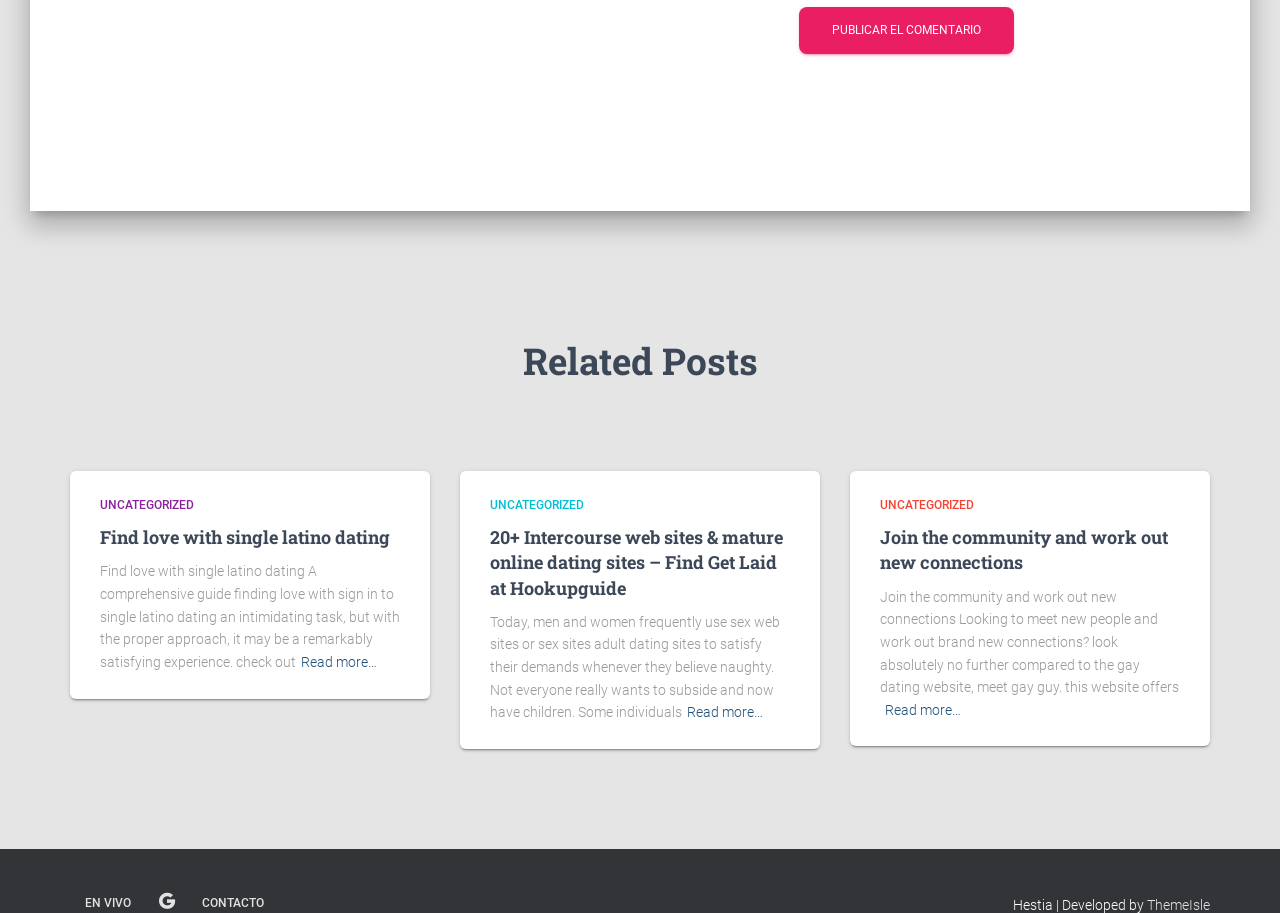What is the purpose of the button at the top?
Answer the question in a detailed and comprehensive manner.

I looked at the button at the top of the webpage and found the text 'Publicar el comentario', which suggests that the purpose of the button is to publish a comment.